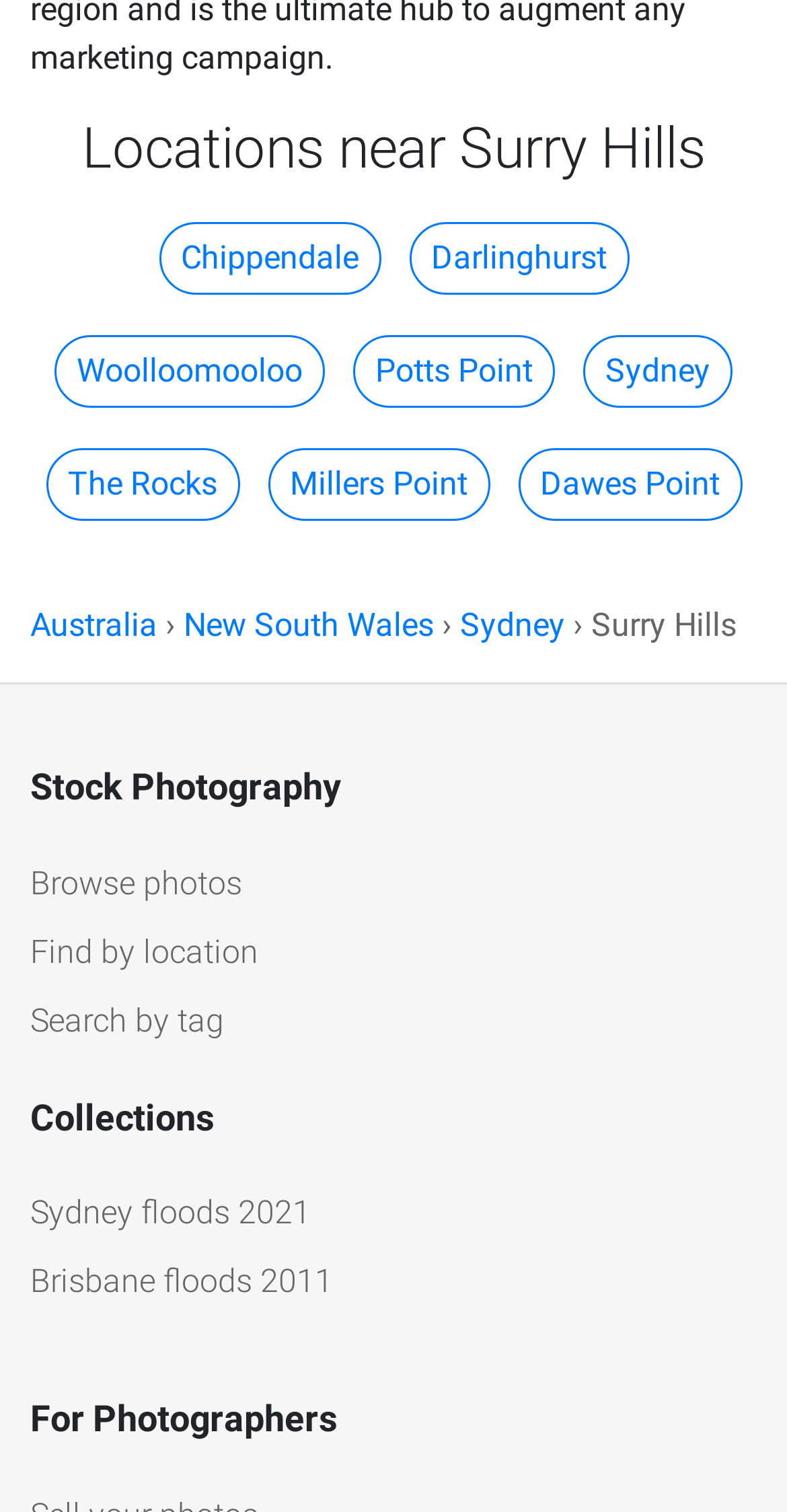Please find the bounding box coordinates (top-left x, top-left y, bottom-right x, bottom-right y) in the screenshot for the UI element described as follows: Search by tag

[0.038, 0.662, 0.285, 0.687]